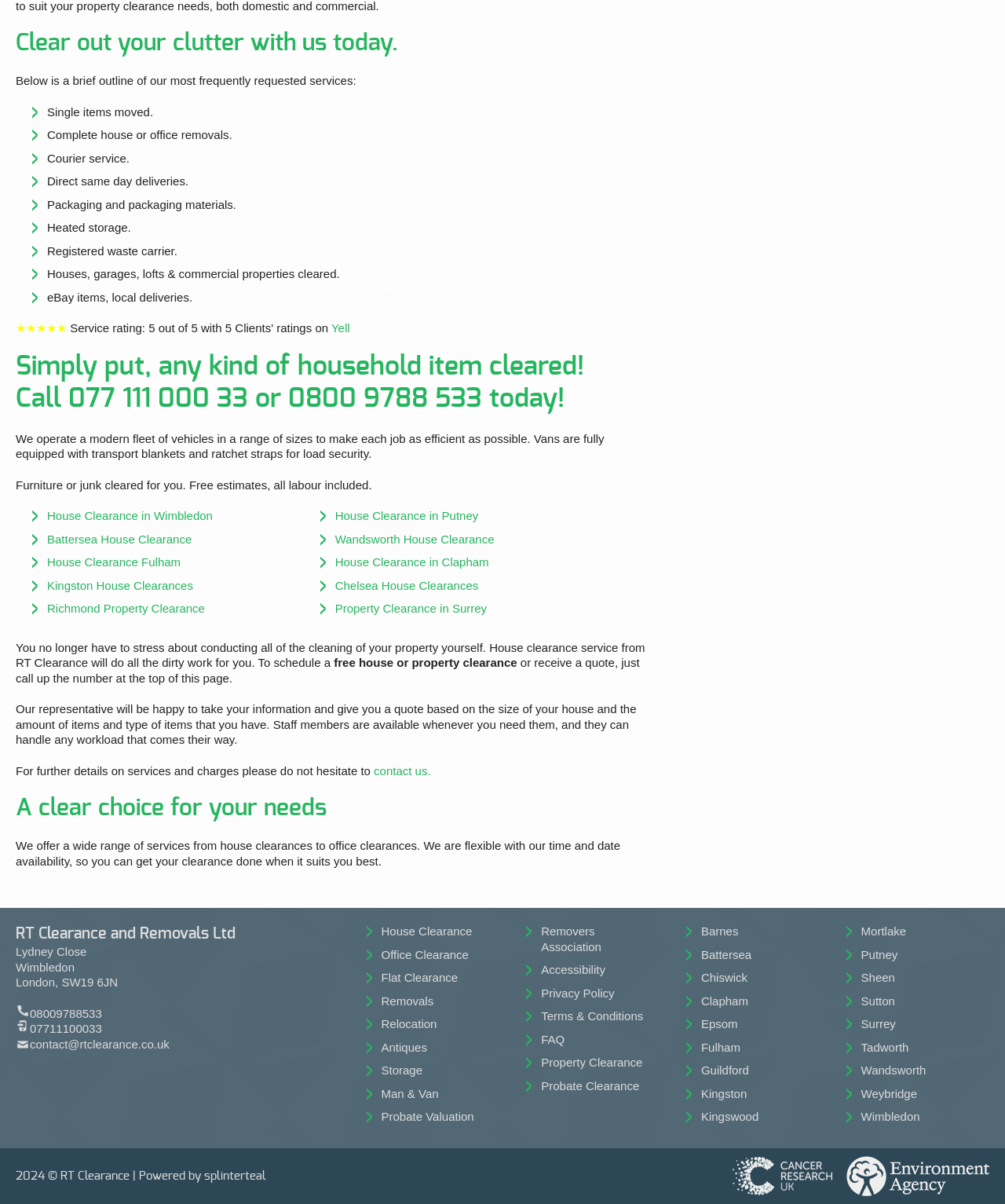What is the main service offered by RT Clearance?
Use the image to give a comprehensive and detailed response to the question.

Based on the webpage content, RT Clearance offers a range of services including house clearance, office clearance, and removals. The heading 'Clear out your clutter with us today' and the list of services provided suggest that house clearance is the main service offered by RT Clearance.